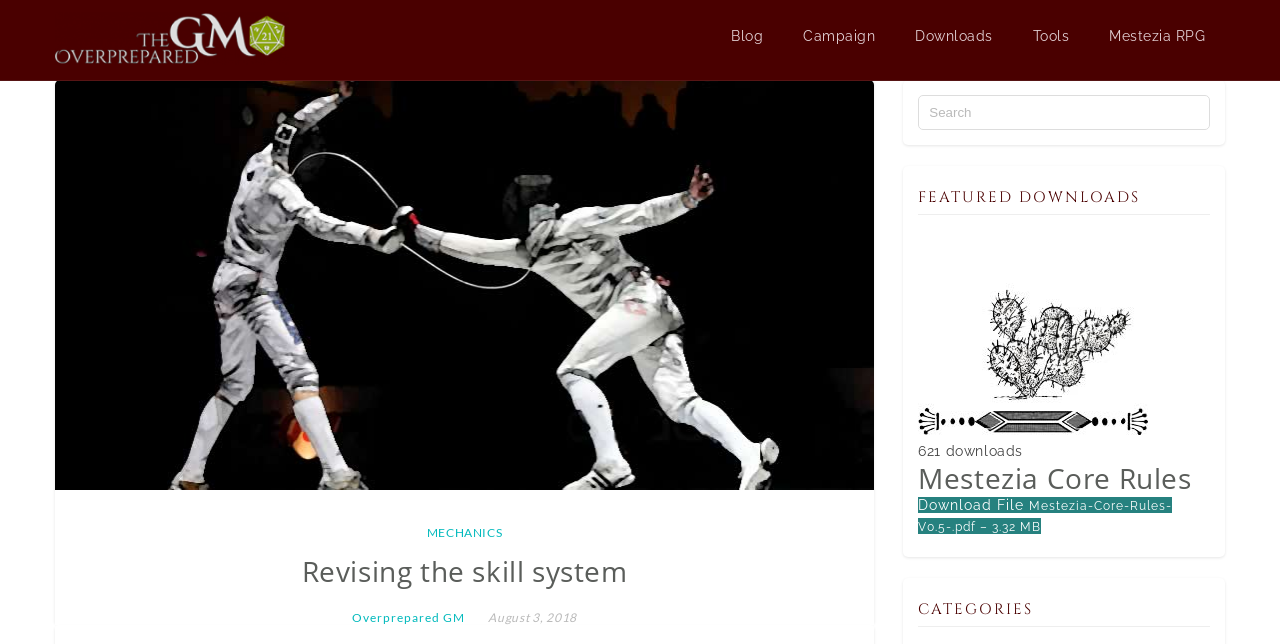How many links are in the top navigation bar?
Please give a detailed and elaborate answer to the question.

I counted the links in the top navigation bar by looking at the elements with type 'link' and bounding box coordinates that indicate they are located at the top of the webpage. I found five links: 'Blog', 'Campaign', 'Downloads', 'Tools', and 'Mestezia RPG'.